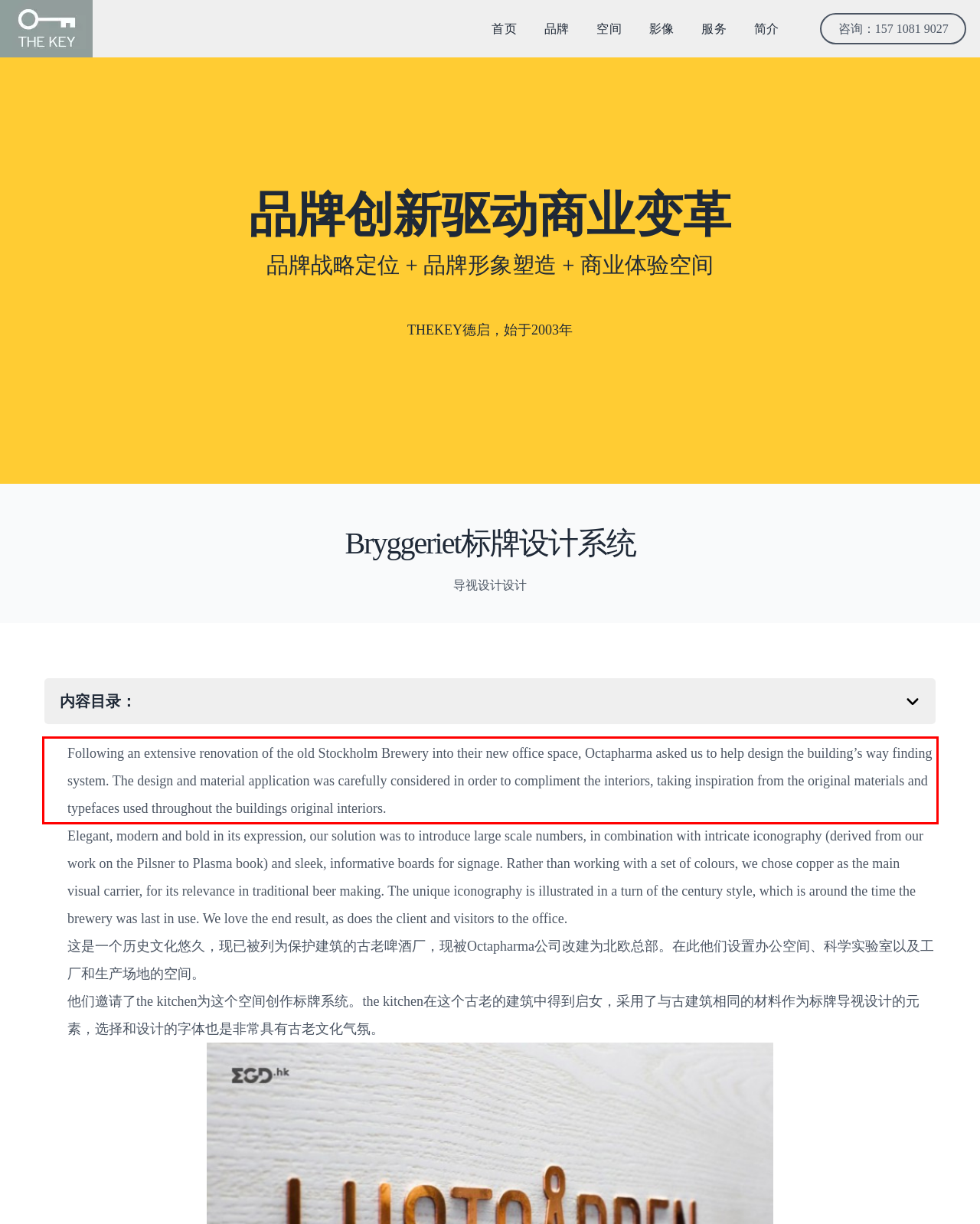Given a screenshot of a webpage containing a red rectangle bounding box, extract and provide the text content found within the red bounding box.

Following an extensive renovation of the old Stockholm Brewery into their new office space, Octapharma asked us to help design the building’s way finding system. The design and material application was carefully considered in order to compliment the interiors, taking inspiration from the original materials and typefaces used throughout the buildings original interiors.